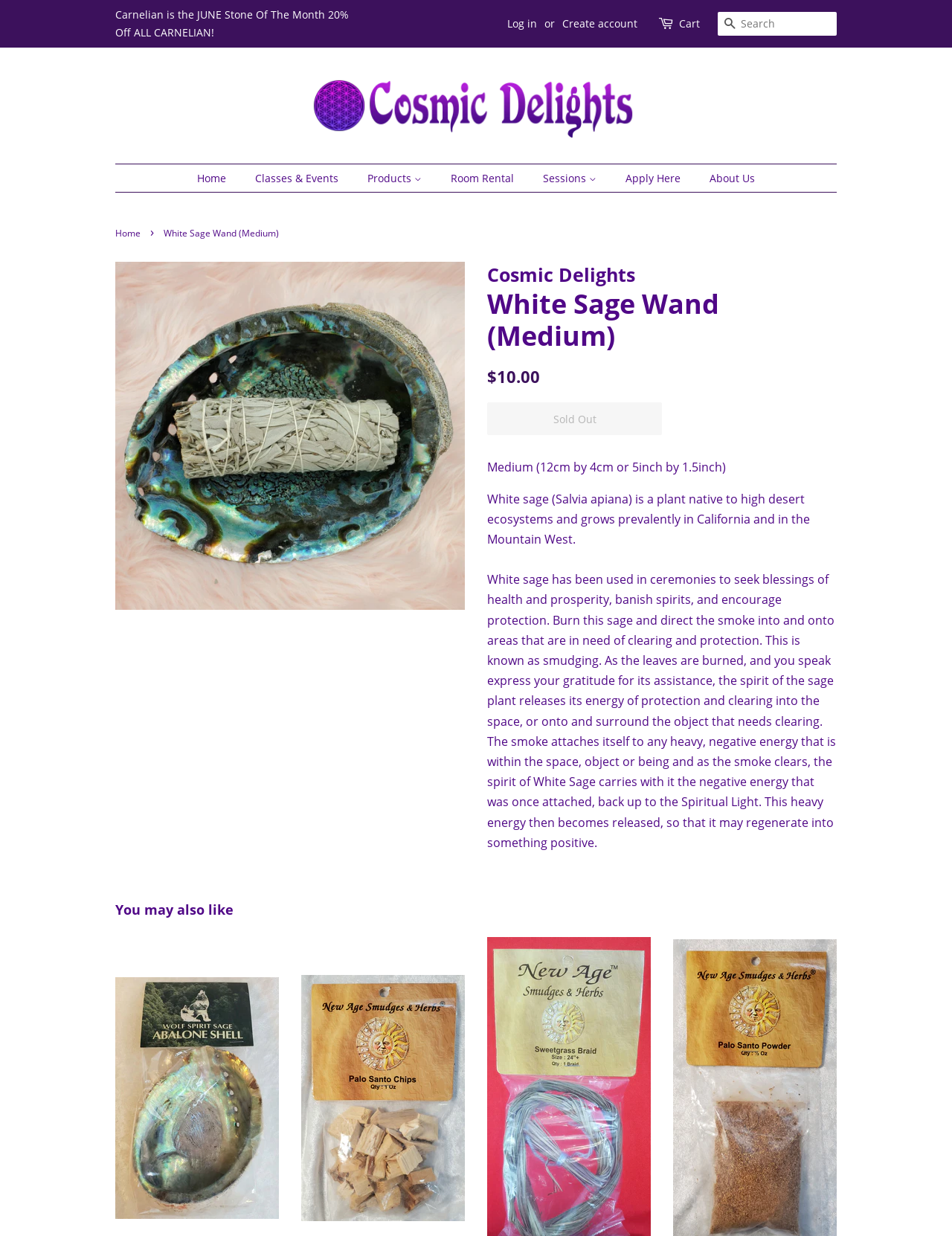Please determine the primary heading and provide its text.

White Sage Wand (Medium)